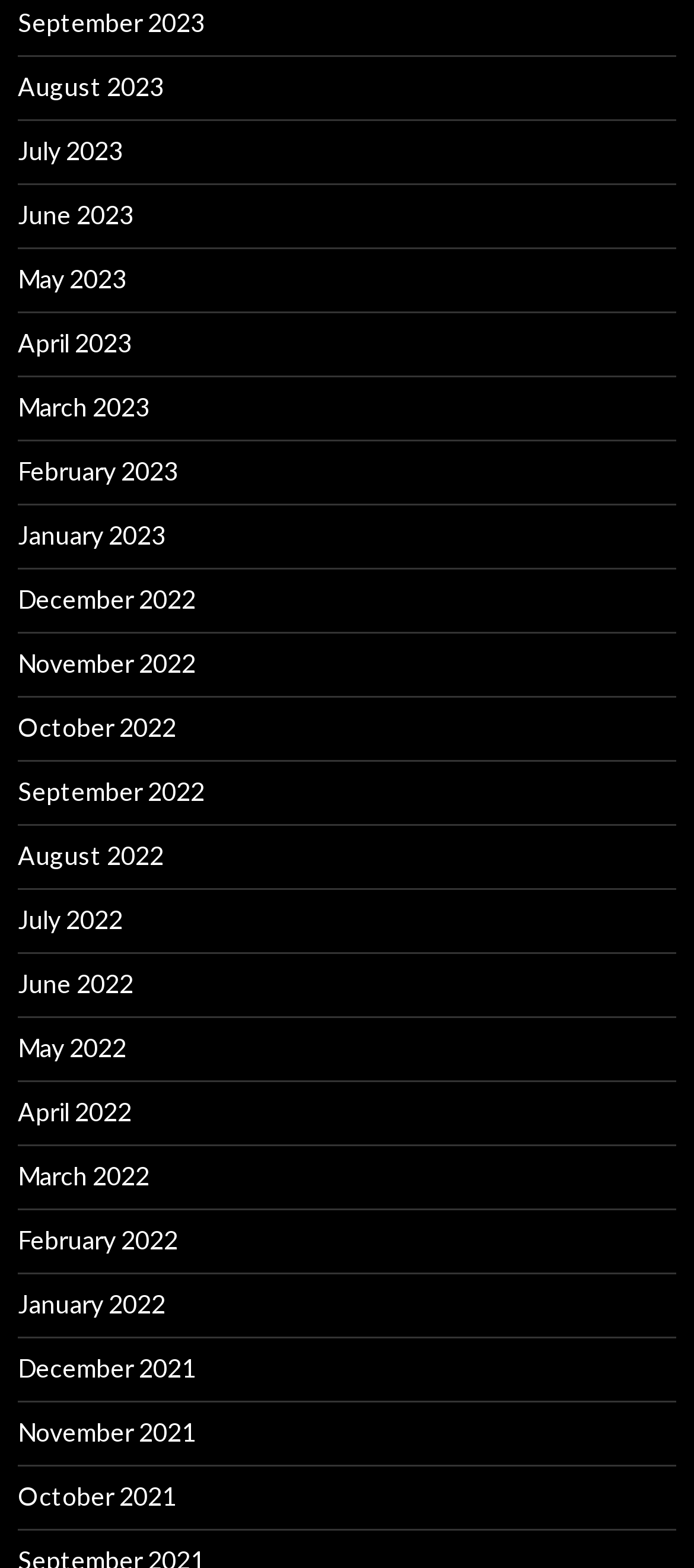Are the months listed in chronological order?
Please use the image to provide a one-word or short phrase answer.

Yes